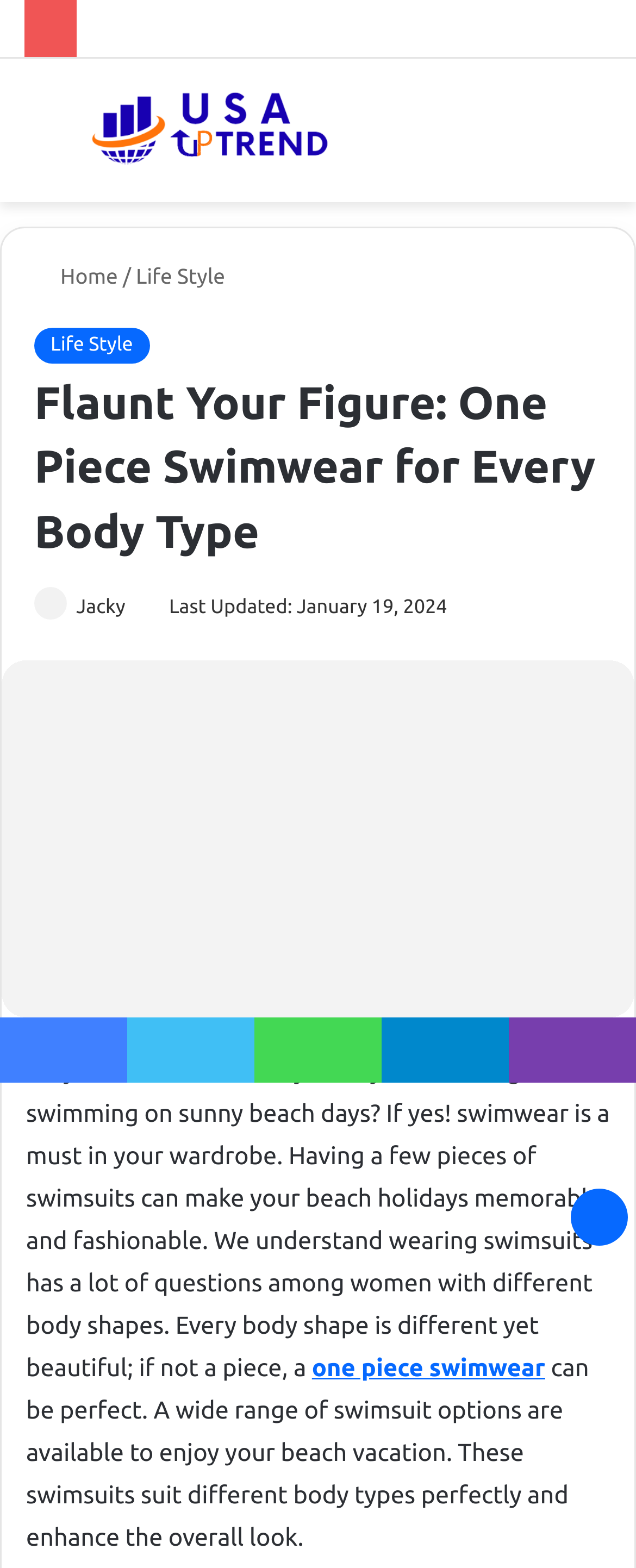What is the date of the last update of the article?
Utilize the image to construct a detailed and well-explained answer.

The date of the last update of the article can be found by looking at the text 'Last Updated: January 19, 2024' which is located below the author's name and above the main content of the webpage.